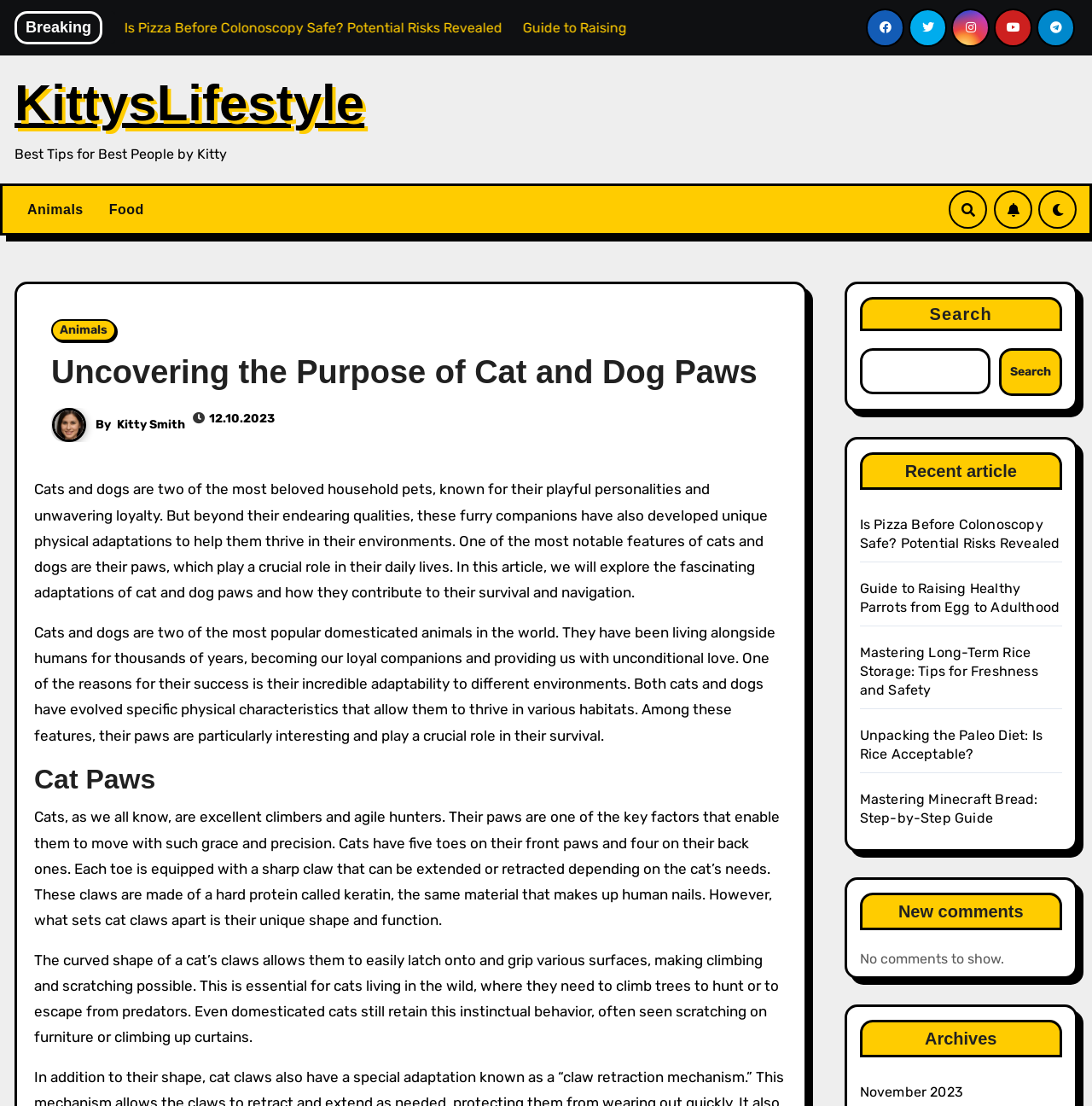Who is the author of this article?
Please provide a single word or phrase as your answer based on the screenshot.

Kitty Smith